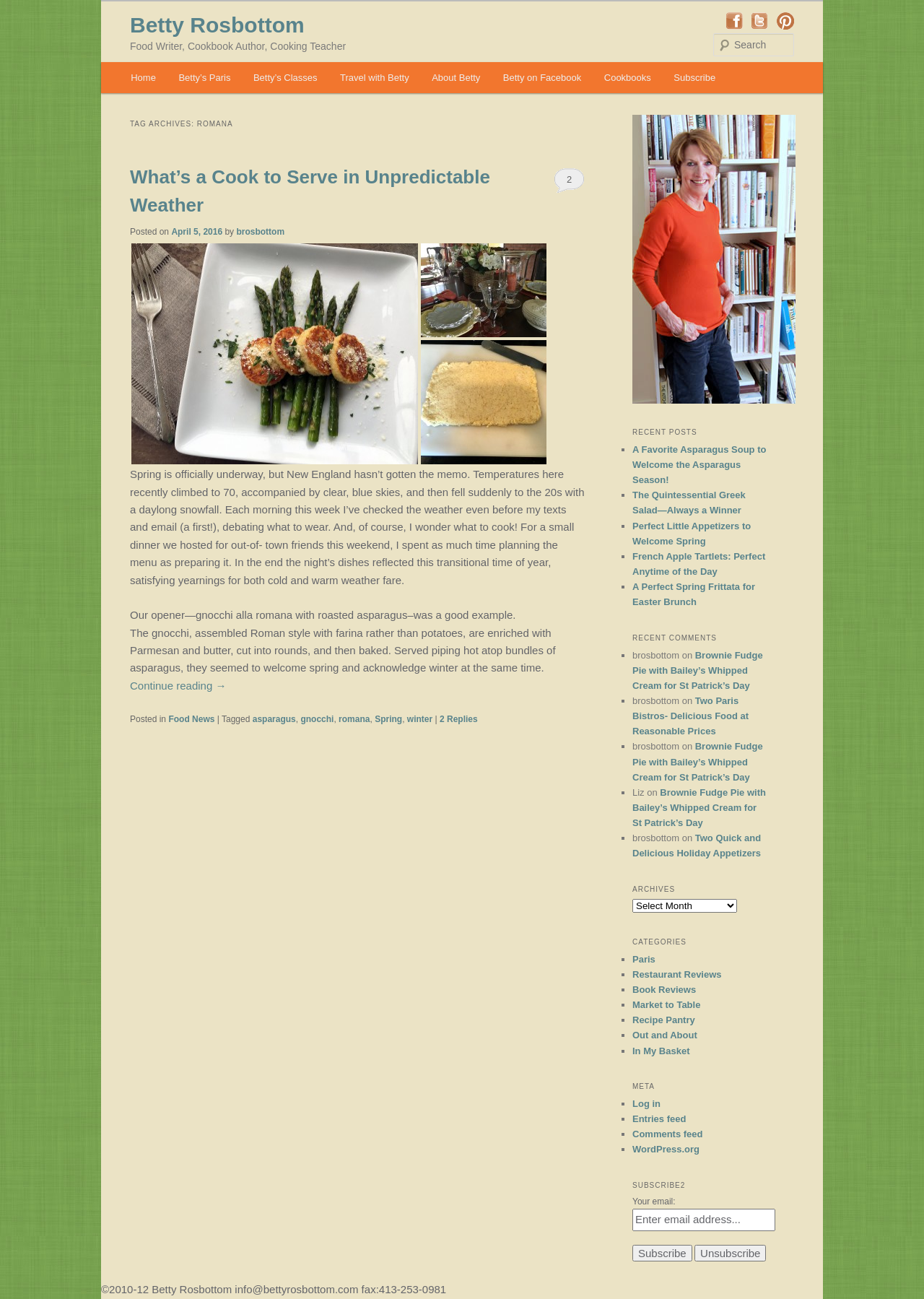Provide a single word or phrase answer to the question: 
What social media platforms are linked on the webpage?

Facebook, Twitter, Pinterest